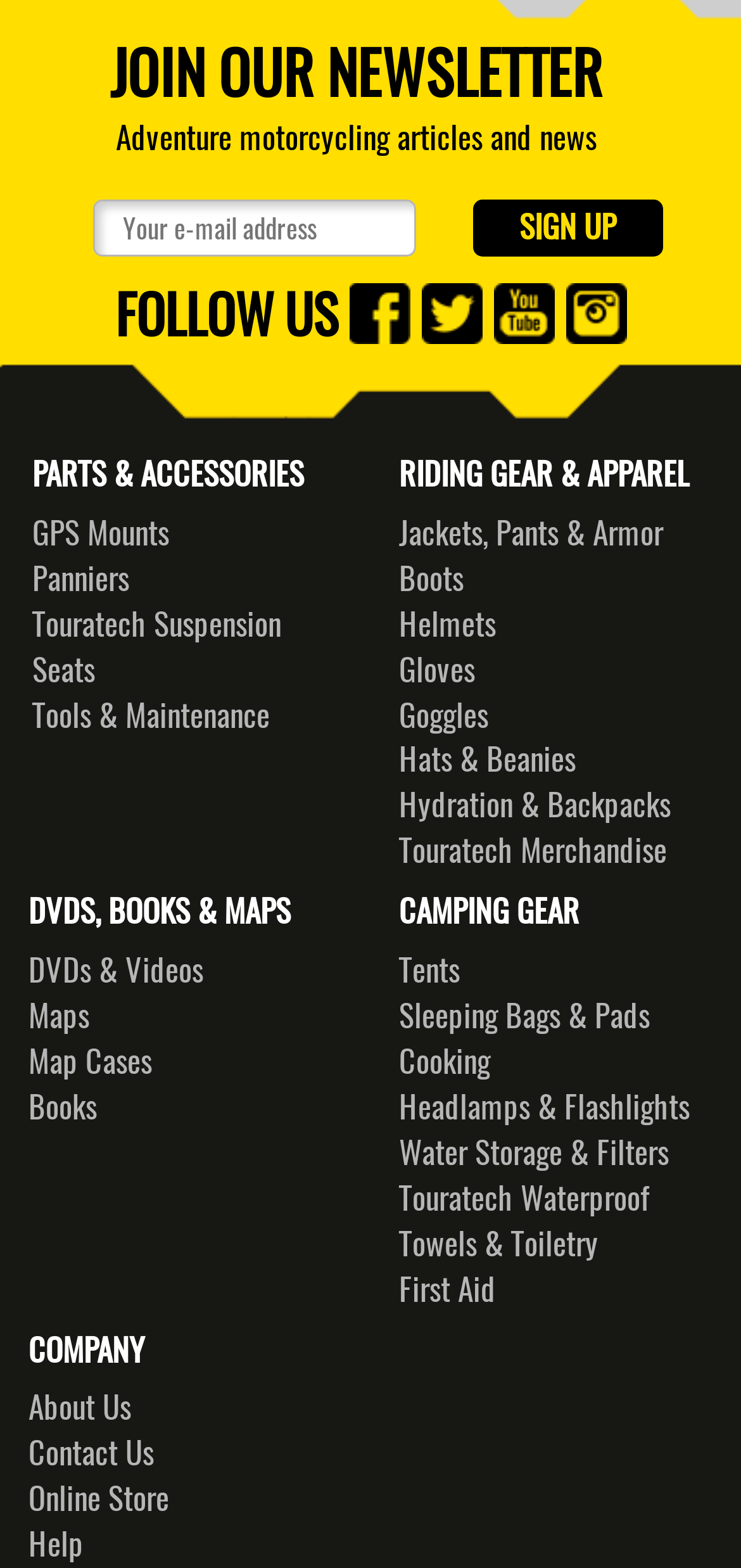Locate the bounding box coordinates of the area that needs to be clicked to fulfill the following instruction: "Sign up for the newsletter". The coordinates should be in the format of four float numbers between 0 and 1, namely [left, top, right, bottom].

[0.125, 0.128, 0.561, 0.164]